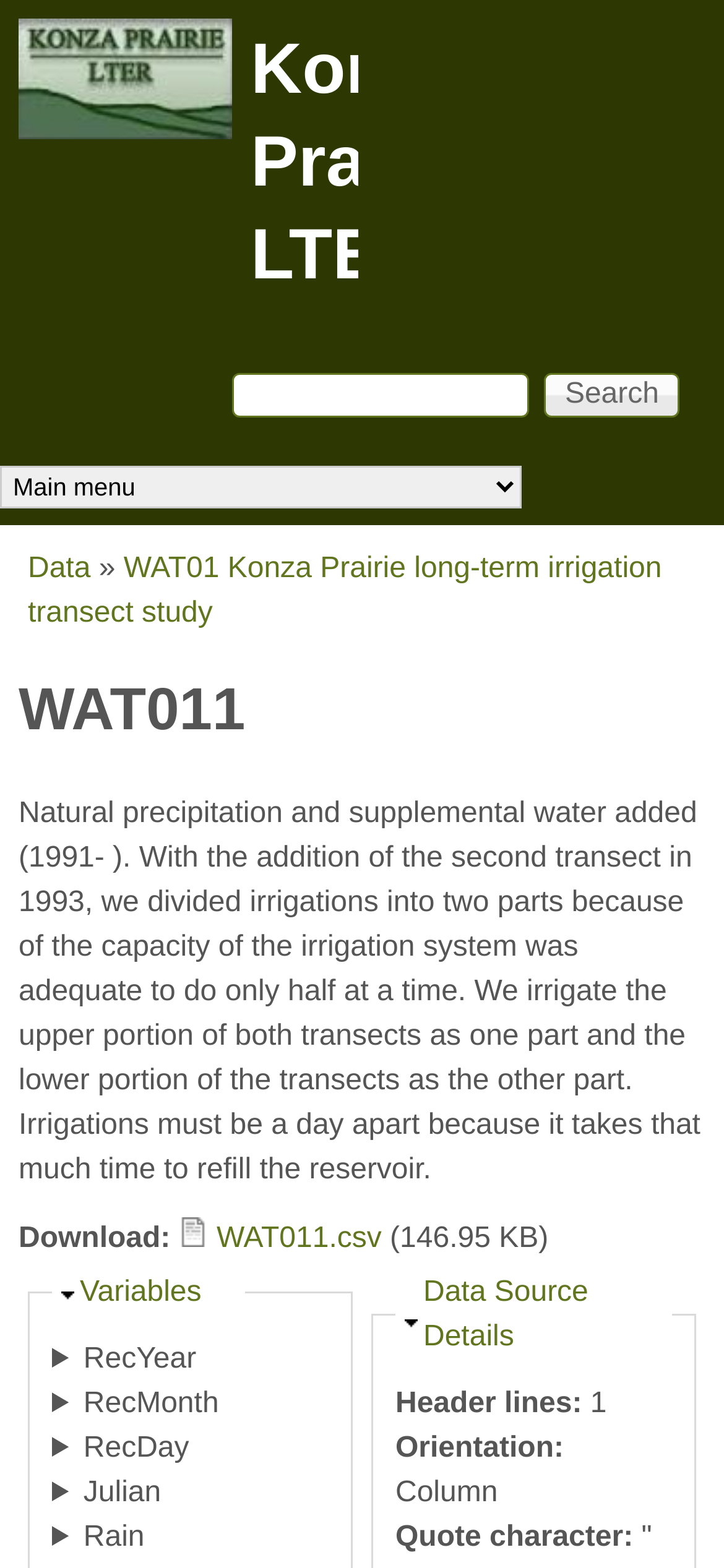Give a complete and precise description of the webpage's appearance.

The webpage is about the Konza Prairie LTER (Long-Term Ecological Research) project, specifically the WAT011 study. At the top-left corner, there is a link to skip to the main content. Next to it, there is a logo image and a link to the Konza Prairie LTER homepage.

Below the logo, there is a search form with a search box and a search button. To the right of the search form, there is a main menu navigation section with a combobox and a "You are here" navigation path. The navigation path shows the current location as "Data > WAT01 Konza Prairie long-term irrigation transect study".

The main content area is divided into two sections. The top section has a heading "WAT011" and a brief description of the study, which involves natural precipitation and supplemental water added from 1991. The description is followed by a download link to a CSV file and an image.

The bottom section has several details sections, each with a disclosure triangle that can be expanded or collapsed. These sections provide additional information about the data, including variables such as RecYear, RecMonth, RecDay, Julian, and Rain. There are also links to hide or show data source details and header lines.

Throughout the page, there are several headings, links, and static text elements that provide additional context and information about the study.